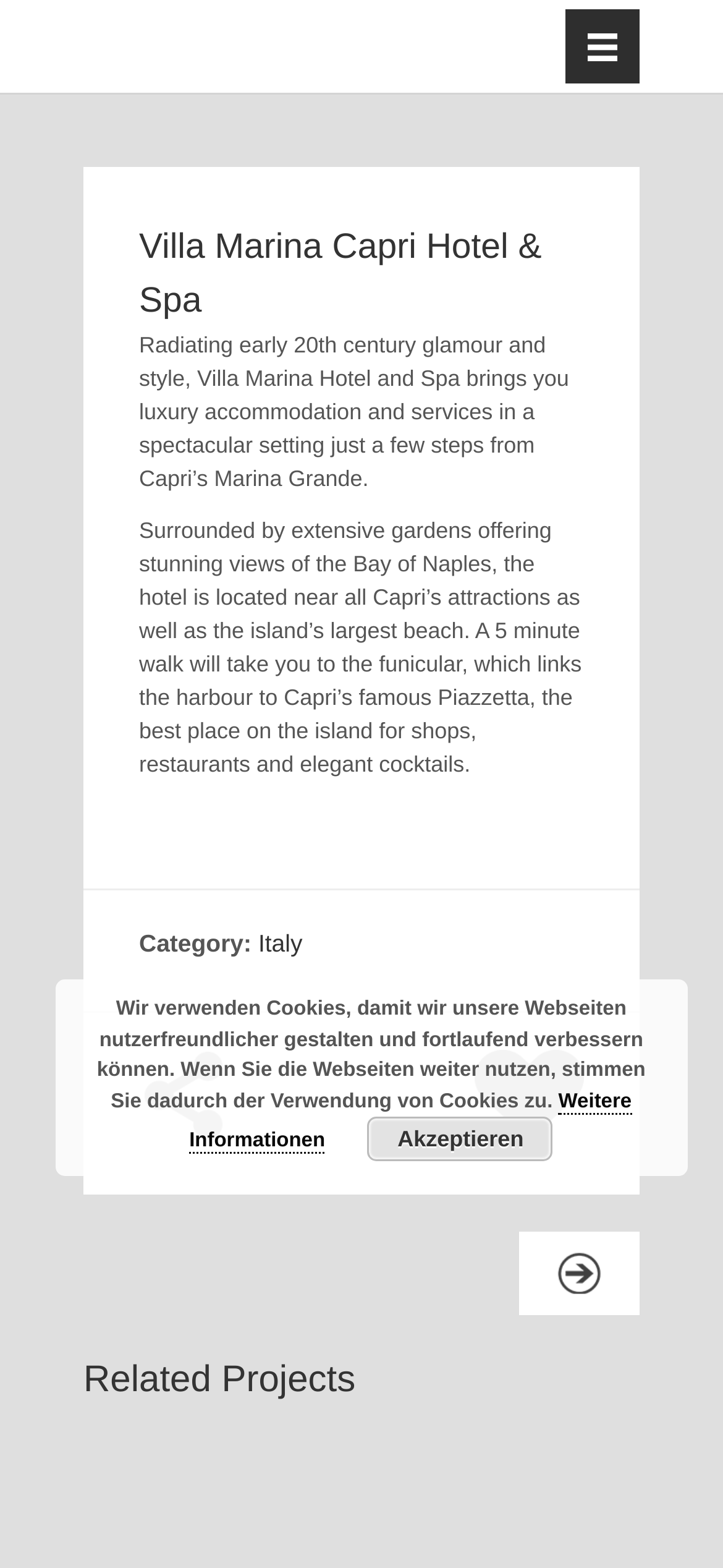Please find the bounding box coordinates of the element that needs to be clicked to perform the following instruction: "Open the menu". The bounding box coordinates should be four float numbers between 0 and 1, represented as [left, top, right, bottom].

[0.782, 0.006, 0.885, 0.053]